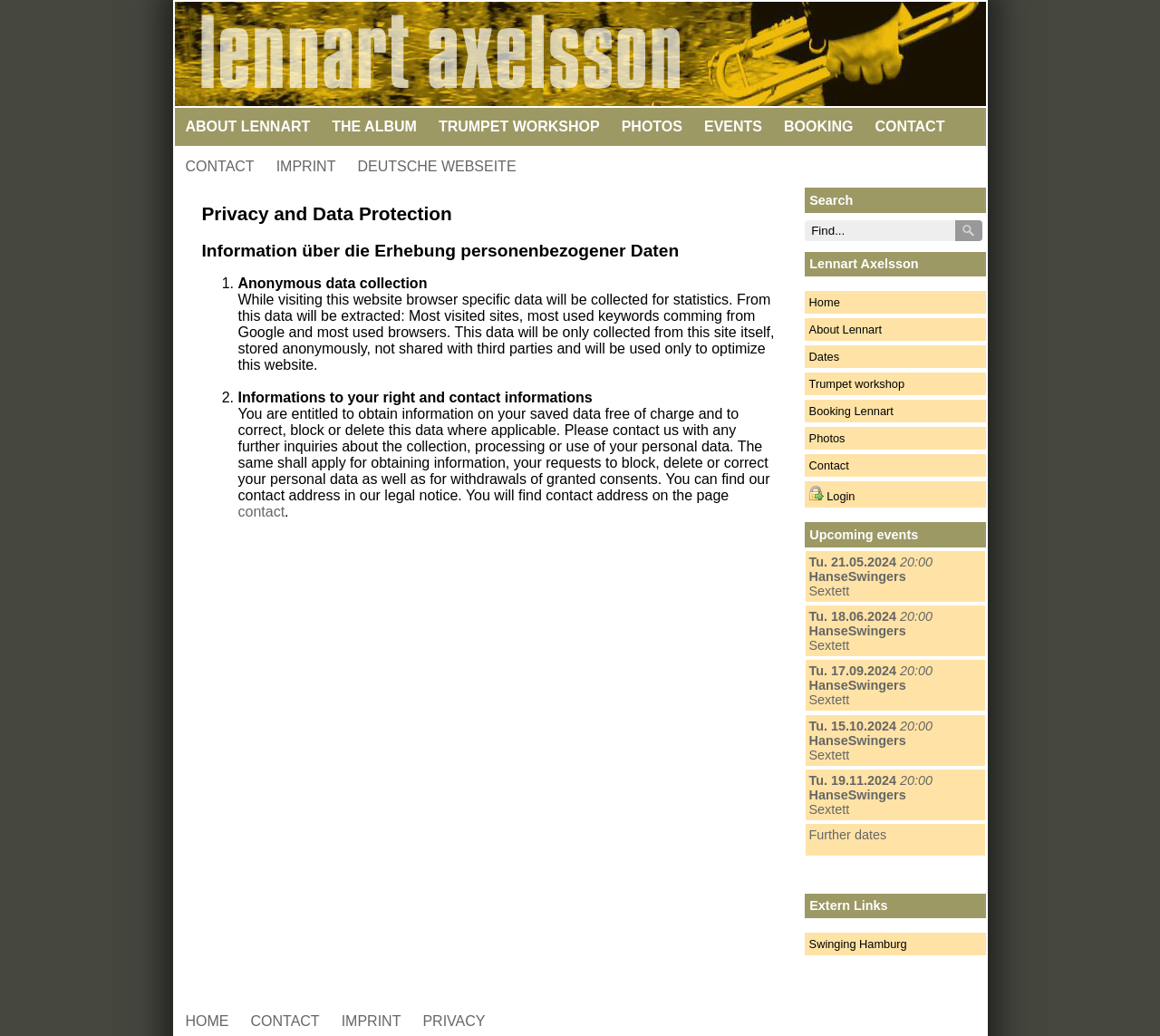Find the bounding box coordinates for the HTML element specified by: "THE ALBUM".

[0.277, 0.104, 0.369, 0.141]